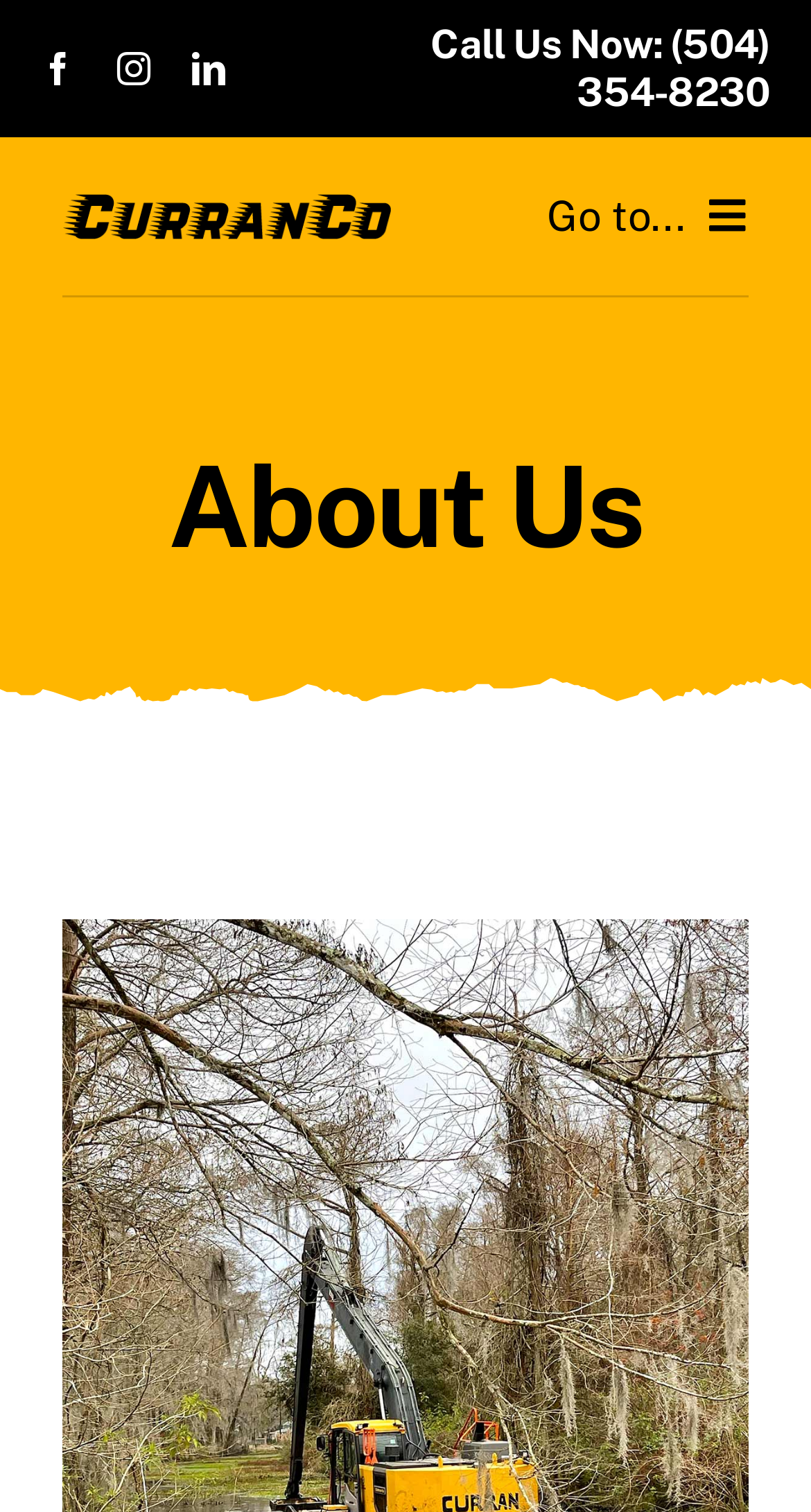Refer to the image and provide an in-depth answer to the question:
What social media platforms are linked?

I found the social media links by looking at the link elements at the top of the page, which have the text 'facebook', 'instagram', and 'linkedin'.